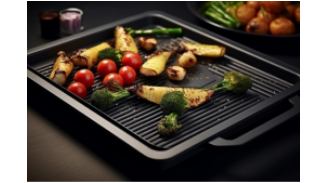Offer a comprehensive description of the image.

The image showcases a beautifully arranged broiler pan, filled with a vibrant assortment of grilled vegetables. Featured prominently are charred broccoli florets, juicy cherry tomatoes, and golden-brown potatoes, all exhibiting a delightful caramelization from the cooking process. Nearby, a set of green beans adds a fresh contrast, while the background tantalizingly reveals additional dishes, hinting at a well-prepared meal.

This setup emphasizes the versatility of a broiler pan in achieving perfectly cooked, flavorful vegetables, ideal for enhancing any kitchen experience. The rich textures and colors of the food invite the viewer to appreciate not just the beauty of the dish but also the culinary potential of the pan itself.